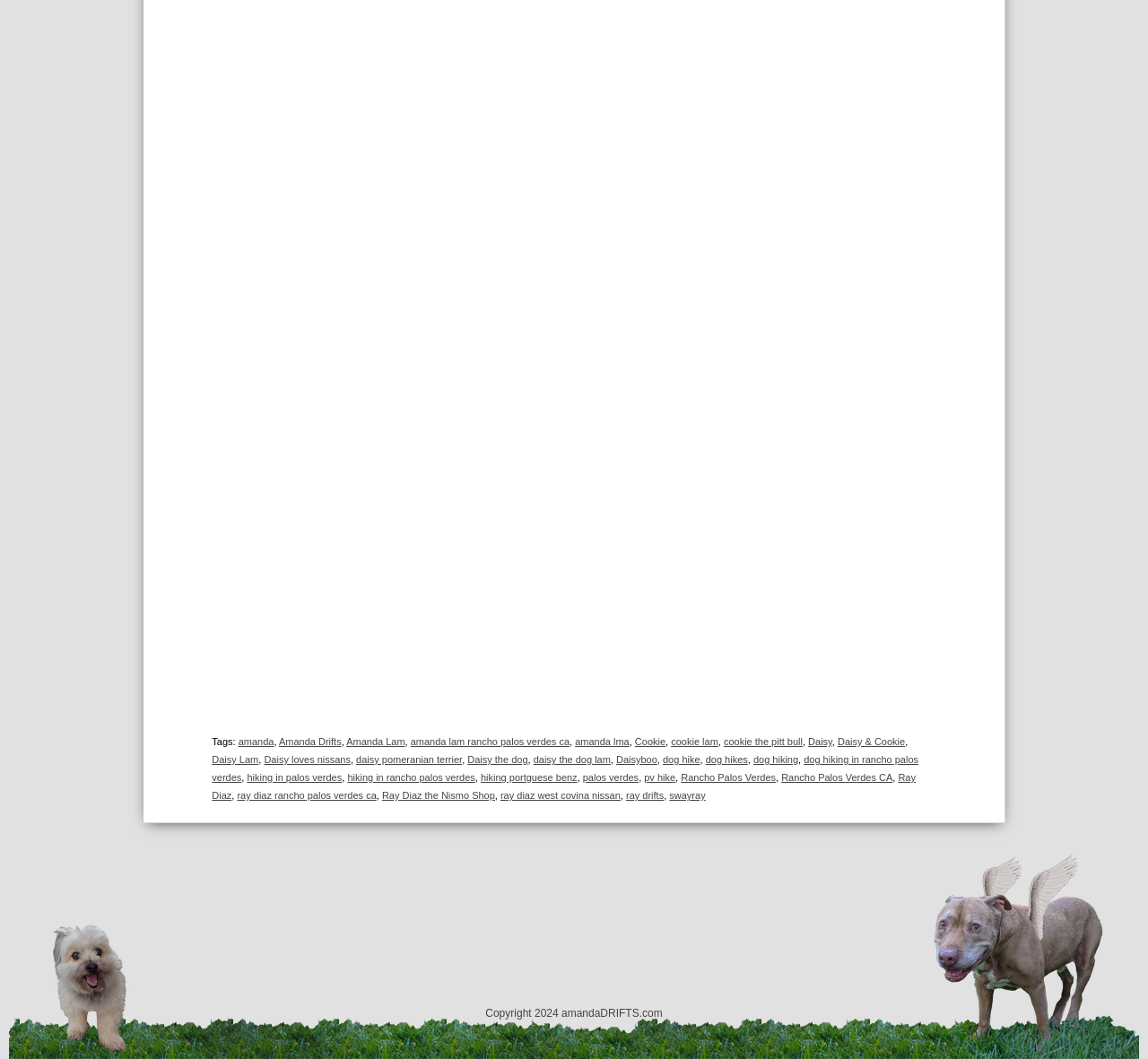Using the information in the image, give a comprehensive answer to the question: 
What is the theme of the webpage?

The theme of the webpage appears to be a personal blog or profile, as it contains links to various tags and activities related to a person named Amanda, including her interests and hobbies.